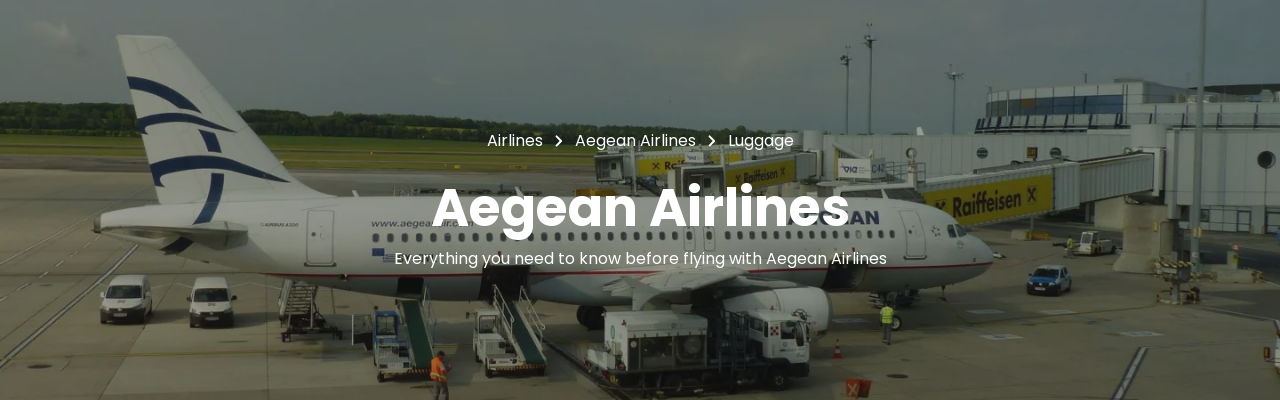Offer a thorough description of the image.

The image depicts an Aegean Airlines aircraft parked at an airport terminal, ready for boarding. The airplane, elegantly decorated with the airline's logo, is positioned next to a jet bridge, facilitating passenger access to and from the plane. In the foreground, ground crew vehicles and staff can be seen attending to the aircraft, highlighting the bustling atmosphere of airport operations. Above the image, the title prominently reads "Aegean Airlines," accompanied by the subtext "Everything you need to know before flying with Aegean Airlines," indicating its informative context about travel and baggage services. This image provides a visual representation of the airline's commitment to service and efficiency in the travel experience.